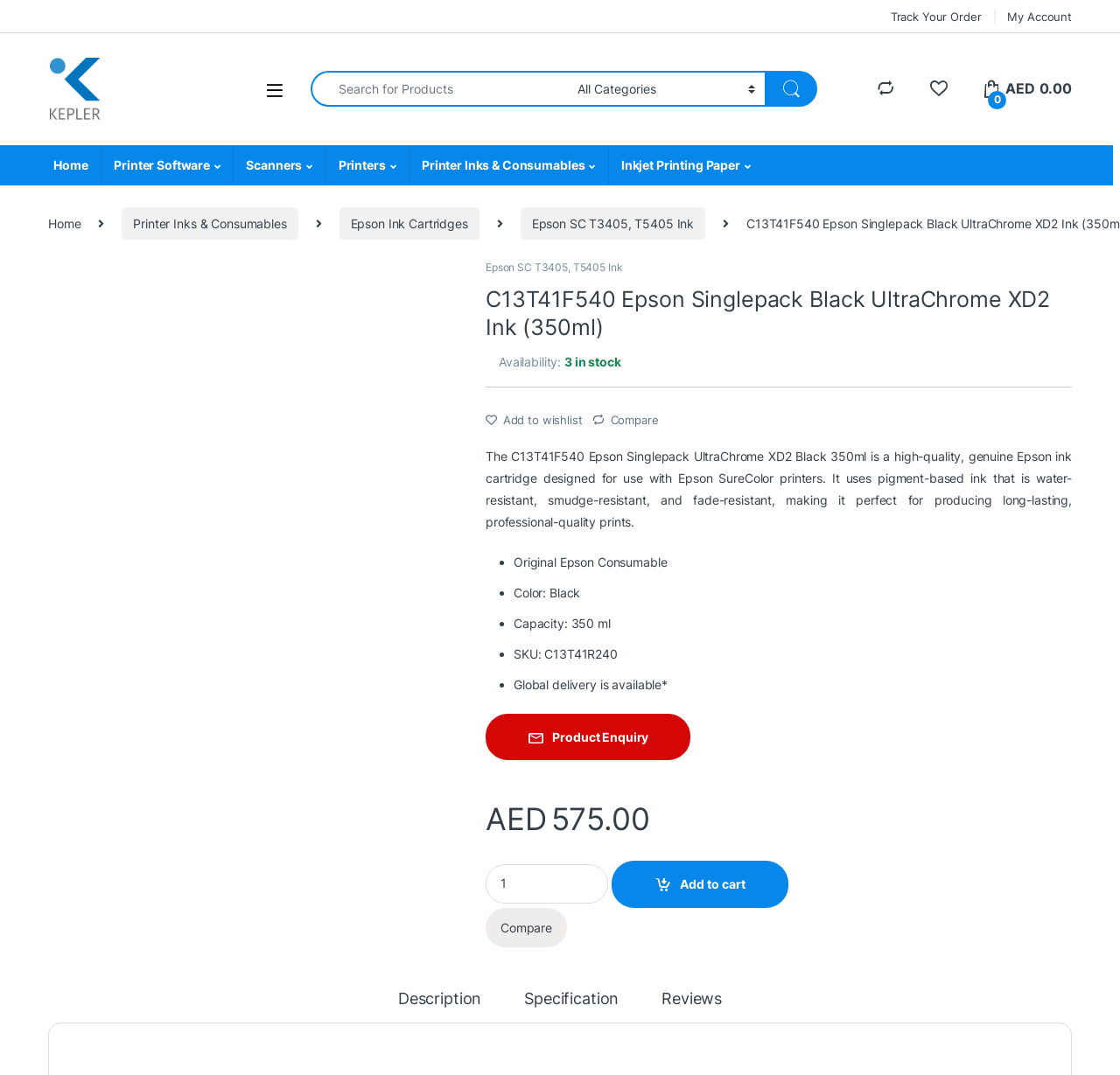What is the brand of the ink cartridge?
Based on the image, please offer an in-depth response to the question.

The brand of the ink cartridge can be determined by looking at the product title 'C13T41F540 Epson Singlepack Black UltraChrome XD2 Ink (350ml)' and the image of the Epson logo next to the product title.